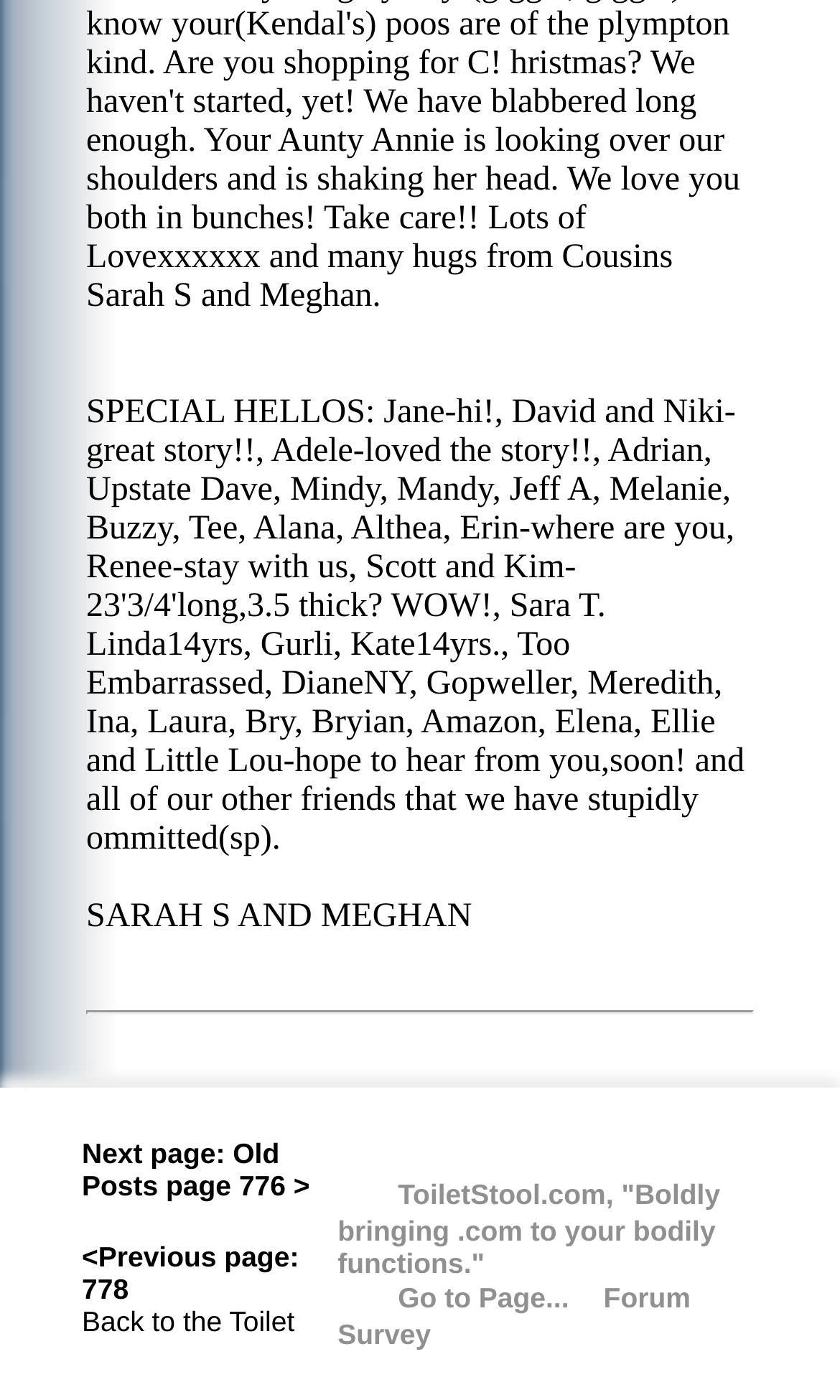Using the provided description: "Forum", find the bounding box coordinates of the corresponding UI element. The output should be four float numbers between 0 and 1, in the format [left, top, right, bottom].

[0.718, 0.913, 0.884, 0.94]